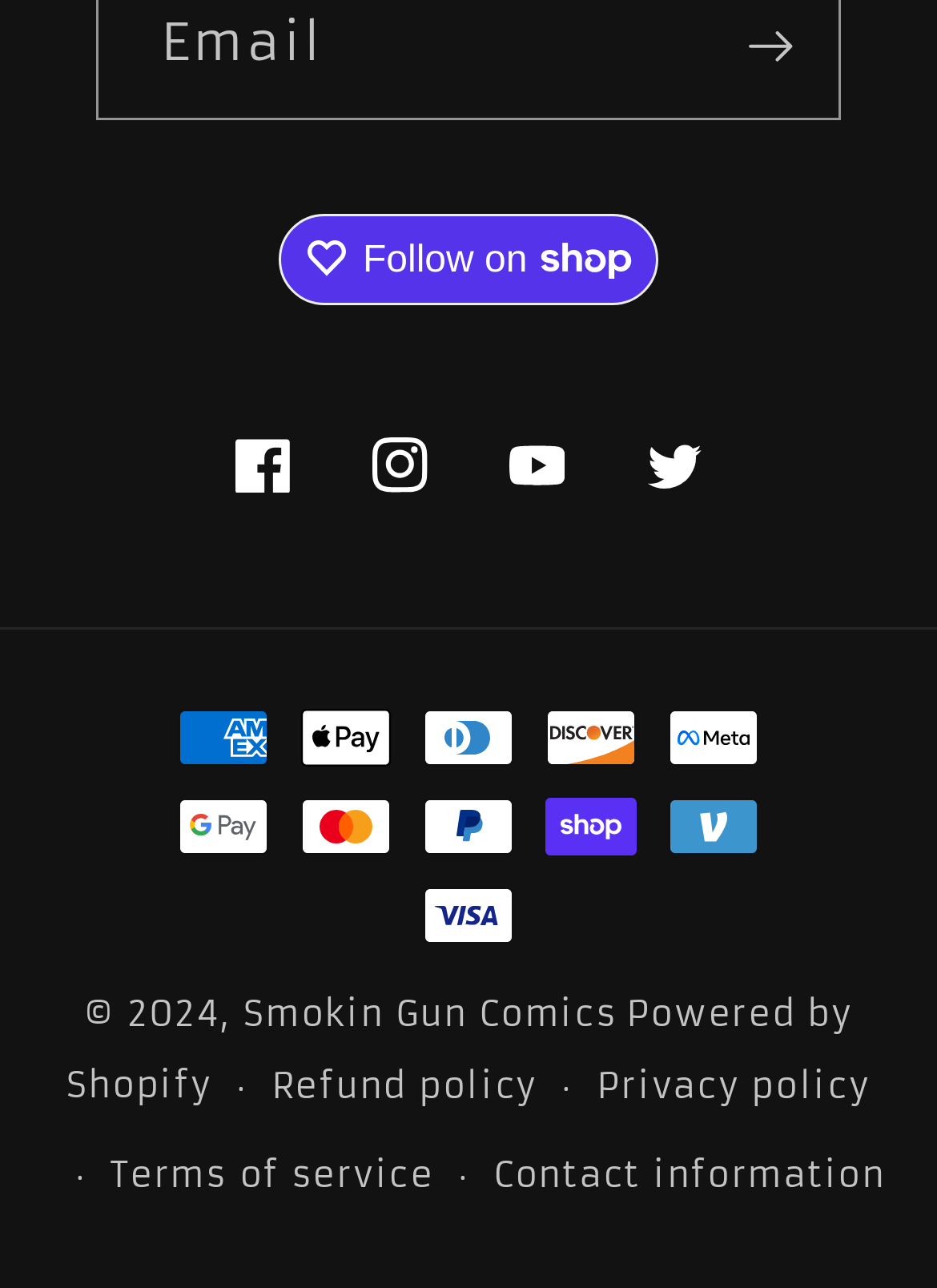Use a single word or phrase to answer the question:
What payment methods are accepted?

Multiple